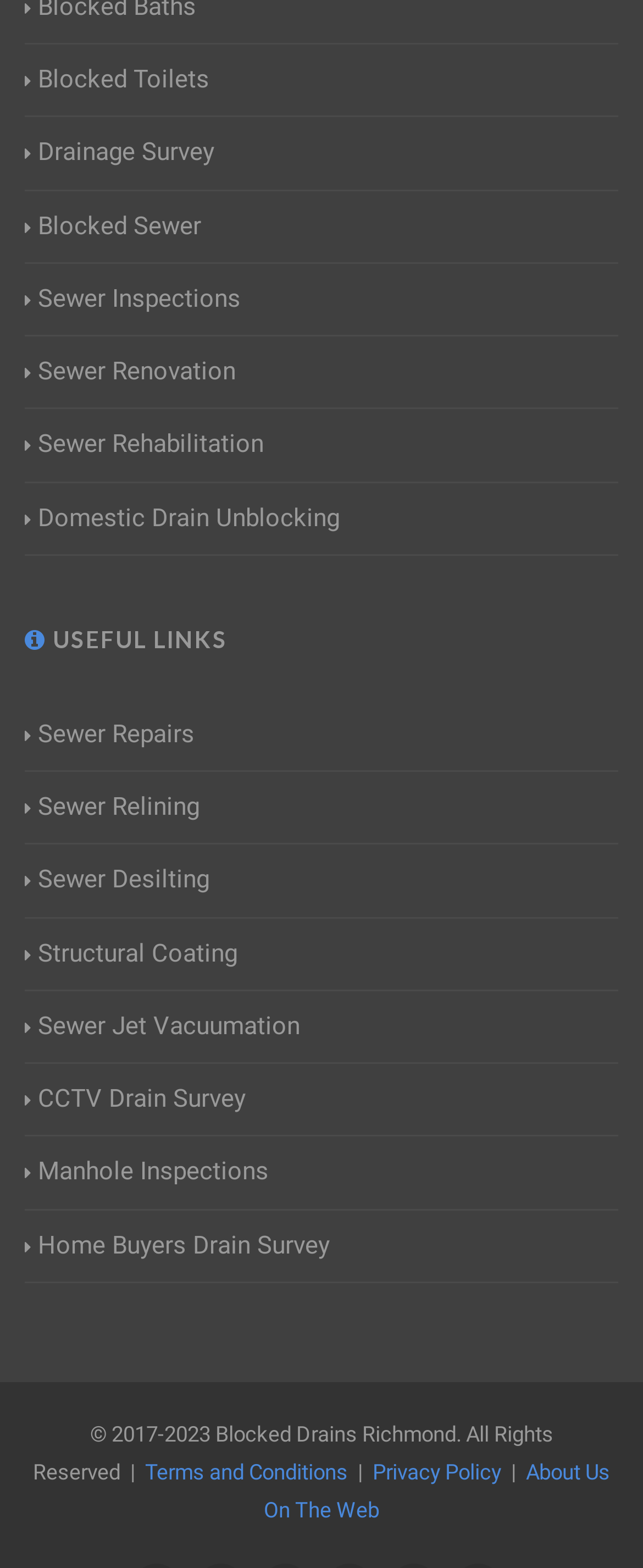Locate the UI element described by CCTV Drain Survey in the provided webpage screenshot. Return the bounding box coordinates in the format (top-left x, top-left y, bottom-right x, bottom-right y), ensuring all values are between 0 and 1.

[0.038, 0.689, 0.382, 0.713]